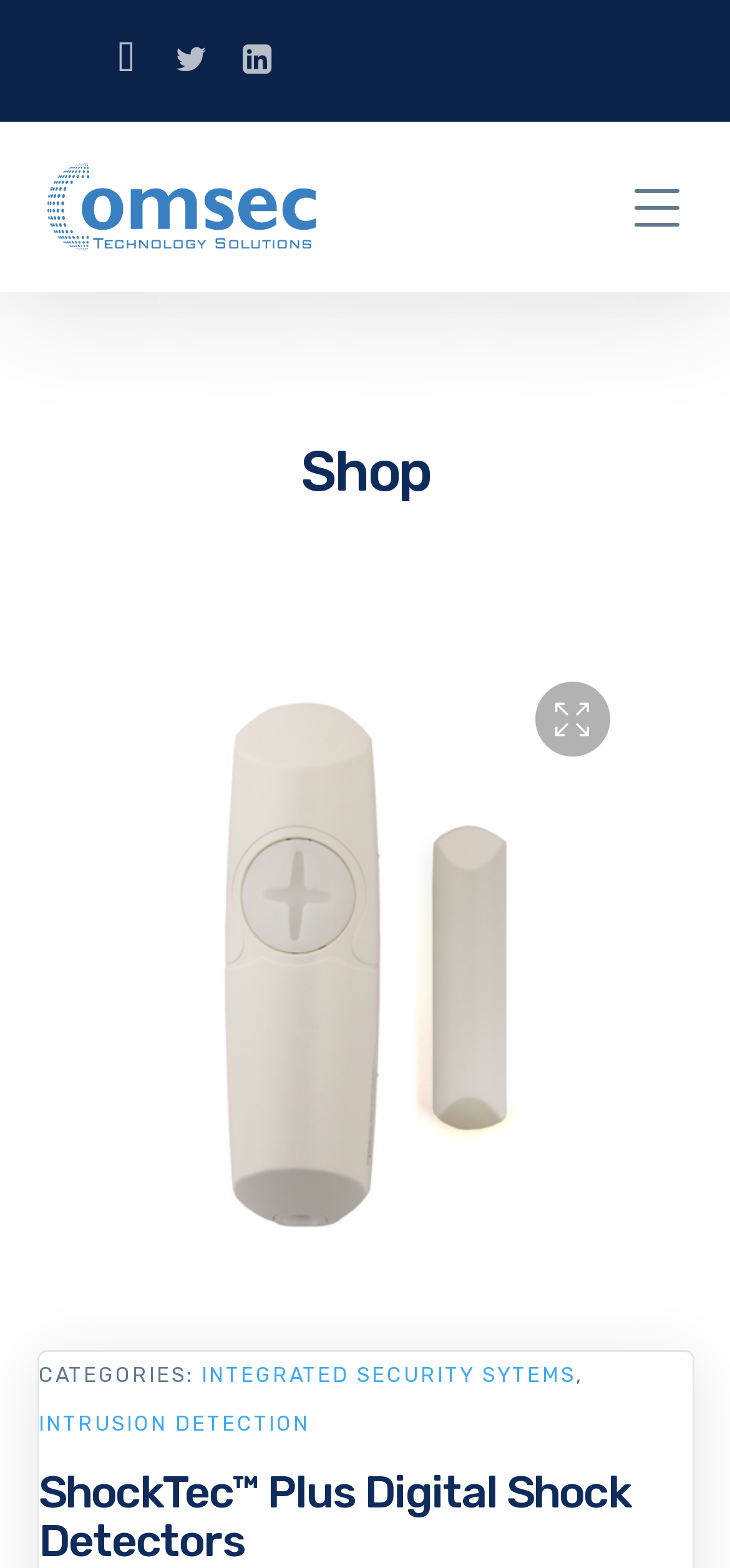How many links are in the top navigation bar?
Look at the screenshot and give a one-word or phrase answer.

4